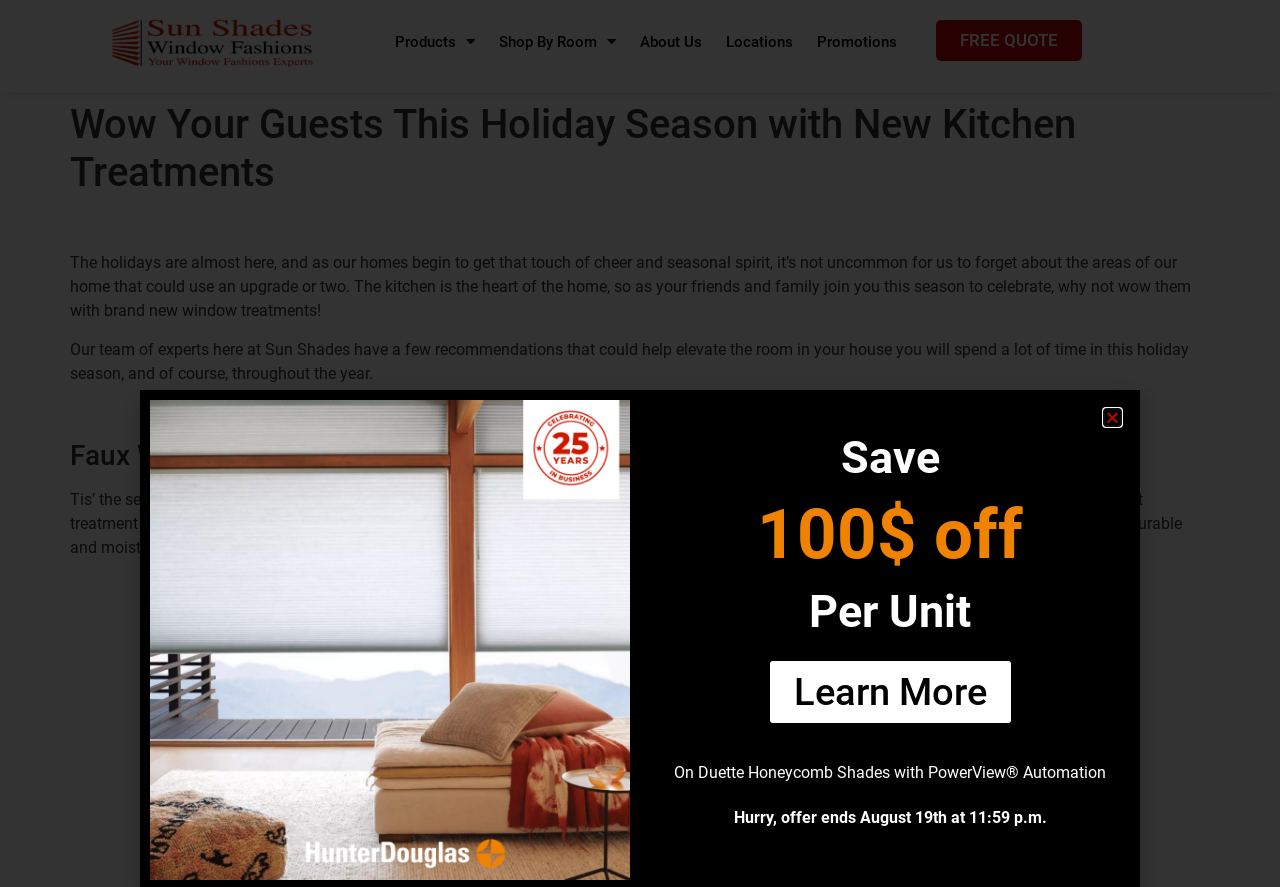Use a single word or phrase to answer the question: What is the focus of the webpage content?

Kitchen treatments